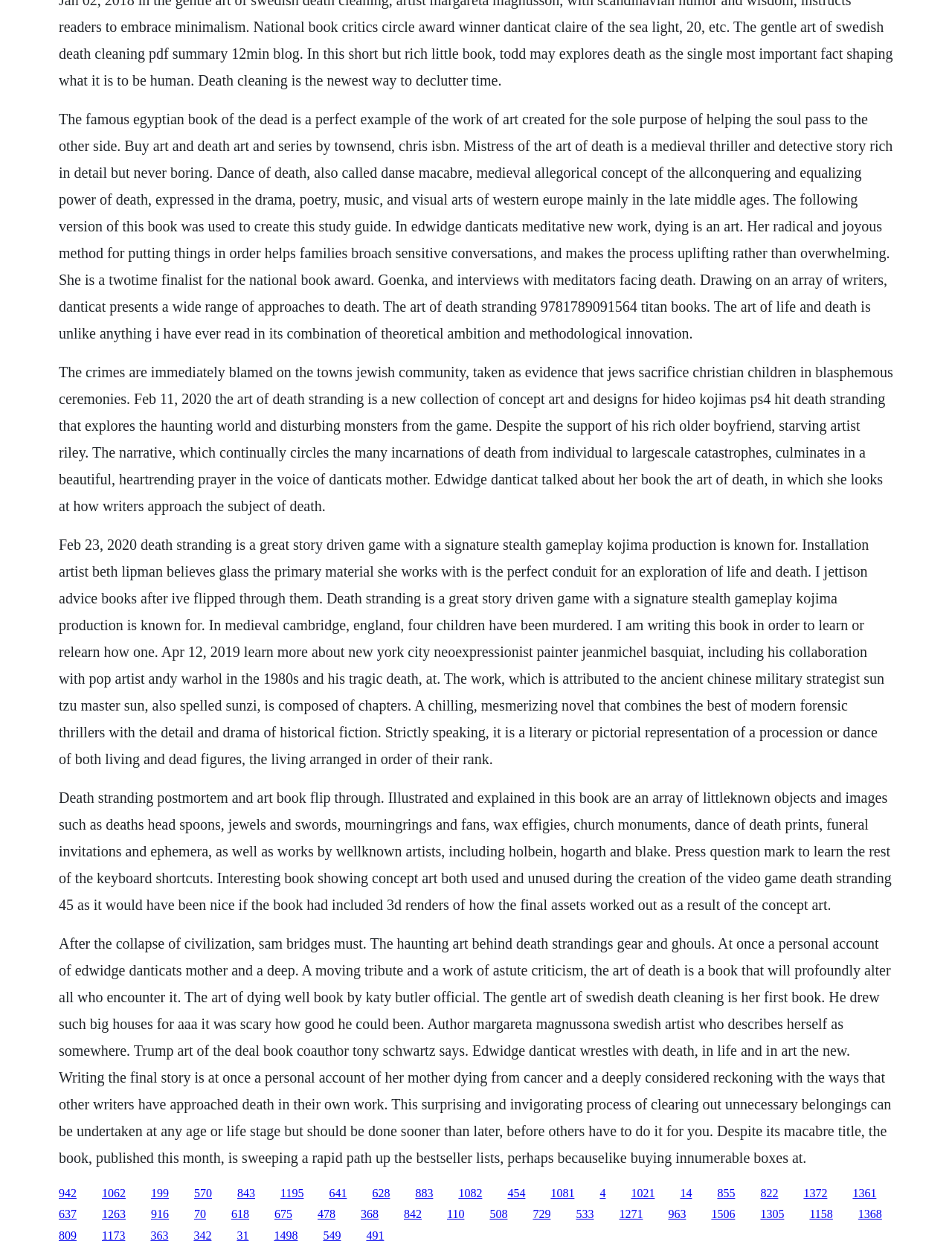Please identify the bounding box coordinates of the element that needs to be clicked to perform the following instruction: "Follow the link to read about The Art of Death".

[0.107, 0.947, 0.132, 0.957]